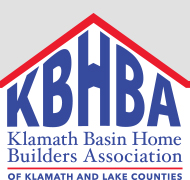Explain the image in a detailed and descriptive way.

The image features the logo of the Klamath Basin Home Builders Association (KBHBA), which visually represents its commitment to the local building community. The logo prominently displays the acronym "KBHBA" in bold blue letters, set against a white background, with a distinctive red roof shape above the text, symbolizing construction and home-building. Beneath the acronym, the full name "Klamath Basin Home Builders Association" is presented in a slightly smaller blue font, followed by "of Klamath and Lake Counties" in a more understated style. This design emphasizes the association's focus on home building in the Klamath and Lake Counties, fostering a sense of community and collaboration among builders in the region.